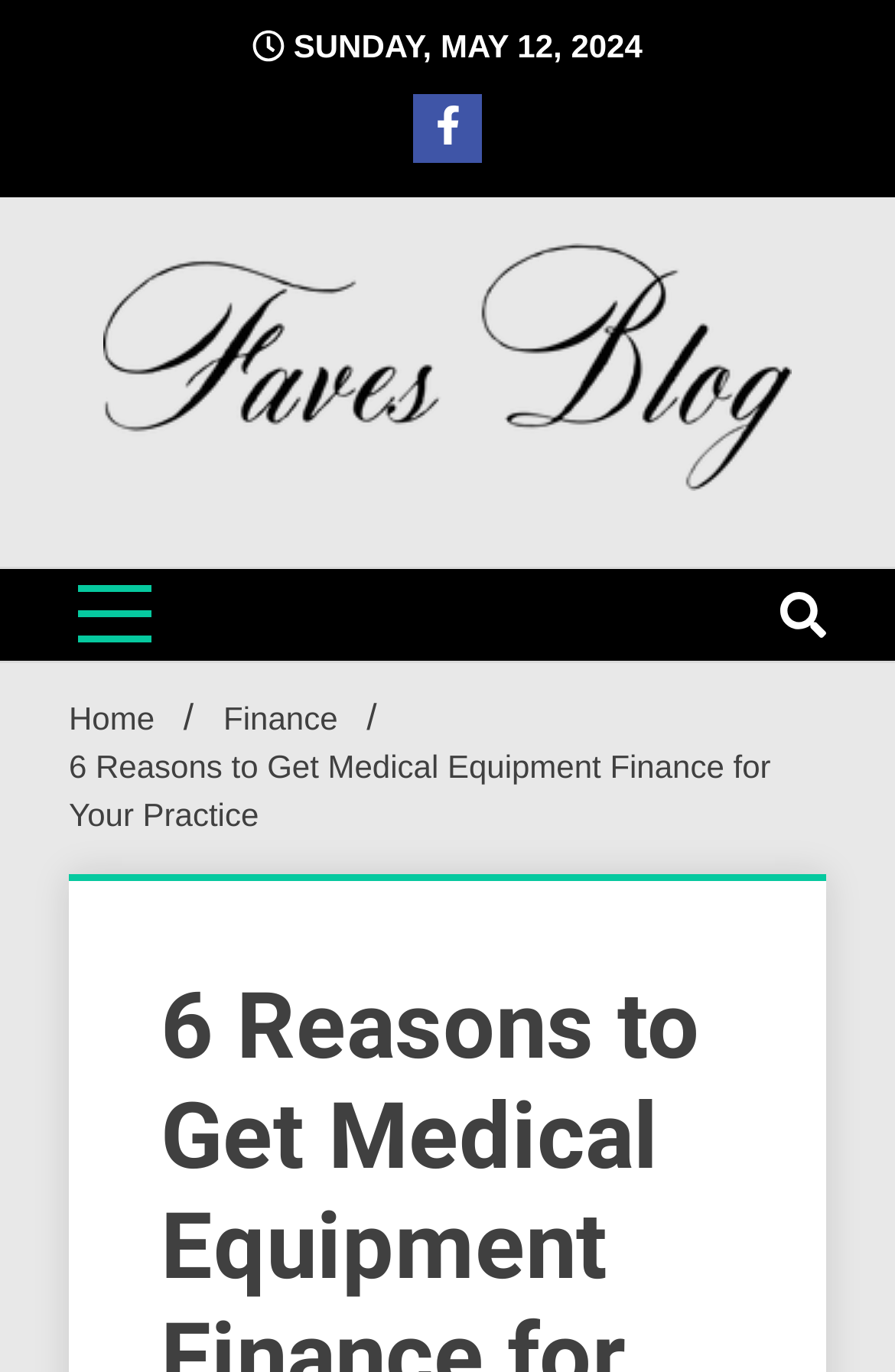What is the name of the blog mentioned on the webpage?
Please give a detailed and elaborate answer to the question.

I found the name of the blog by looking at the heading element with the text 'Faves Blog' which is located near the top of the webpage.